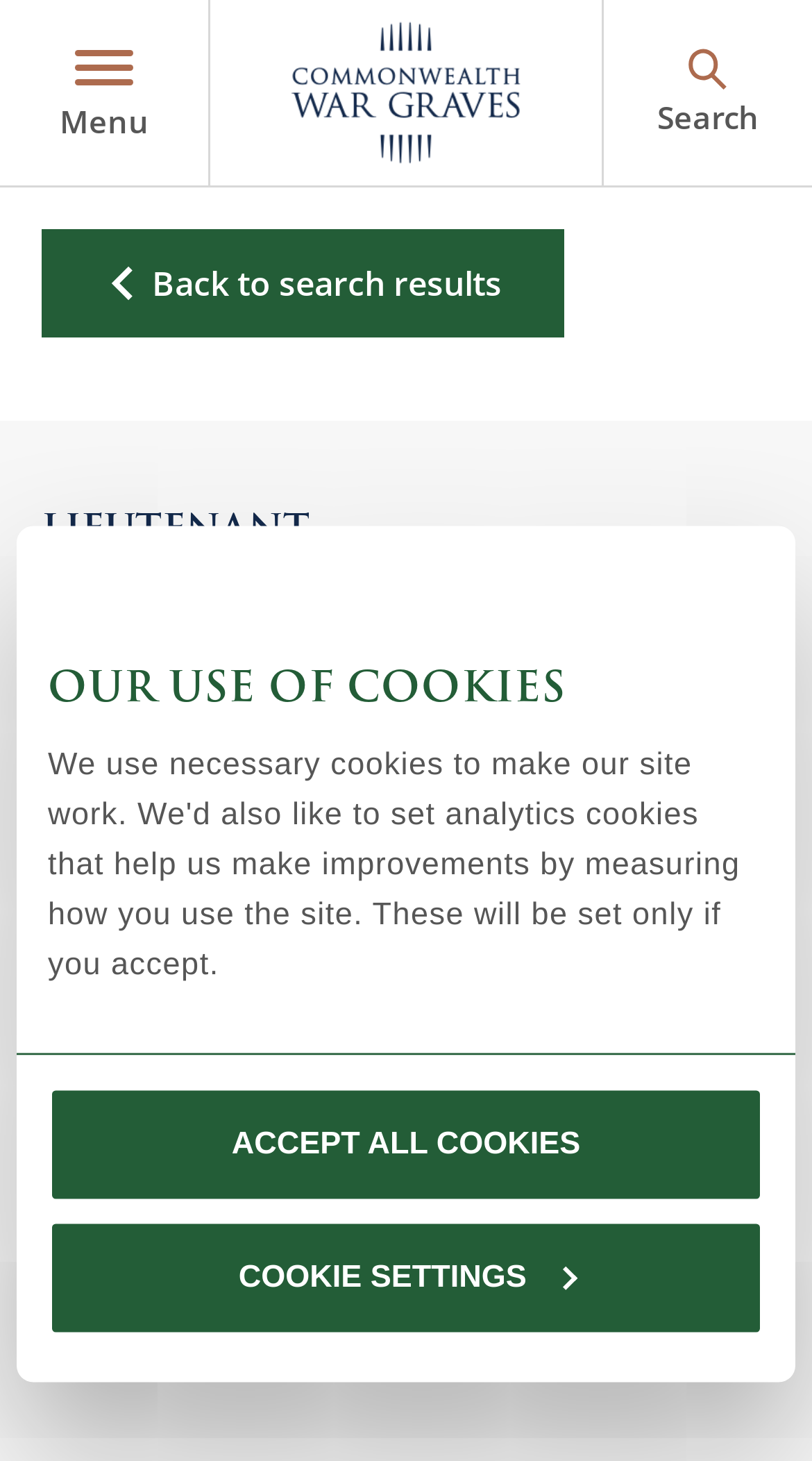Give a full account of the webpage's elements and their arrangement.

This webpage is dedicated to providing details about Lieutenant Viscount Andrew John Stuart, a war casualty. At the top, there is a dialog box titled "OUR USE OF COOKIES" that explains the website's cookie policy. Below this, there is a menu button on the top left corner, followed by the Commonwealth War Graves Commission logo. 

To the right of the logo, there is a vertical menu with several options, including "FIND RECORDS", "VISIT US", "OUR WORK", "WHO WE ARE", "NON-COMMEMORATION", "LIBERATION", and a link to the Commonwealth war graves Foundation charity site. Each menu item has a corresponding button with an arrow icon.

Below the menu, there is a search bar with a label "Search" and a textbox to input search queries. There are three search buttons: "Search our records...", "Search in Cemeteries and Memorials", and "Search in Website". Each button has a small icon next to it.

The main content of the webpage is dedicated to Lieutenant Viscount Andrew John Stuart's details. There is a heading with his name, followed by his regiment and unit information, date of death, age, and burial details. The burial details include a link to the LOOS MEMORIAL and specify the panel number. The country of burial, France, is also mentioned. Throughout the webpage, there are several images, including the Commonwealth War Graves Commission logo, icons for the menu items, and small icons next to the search buttons.